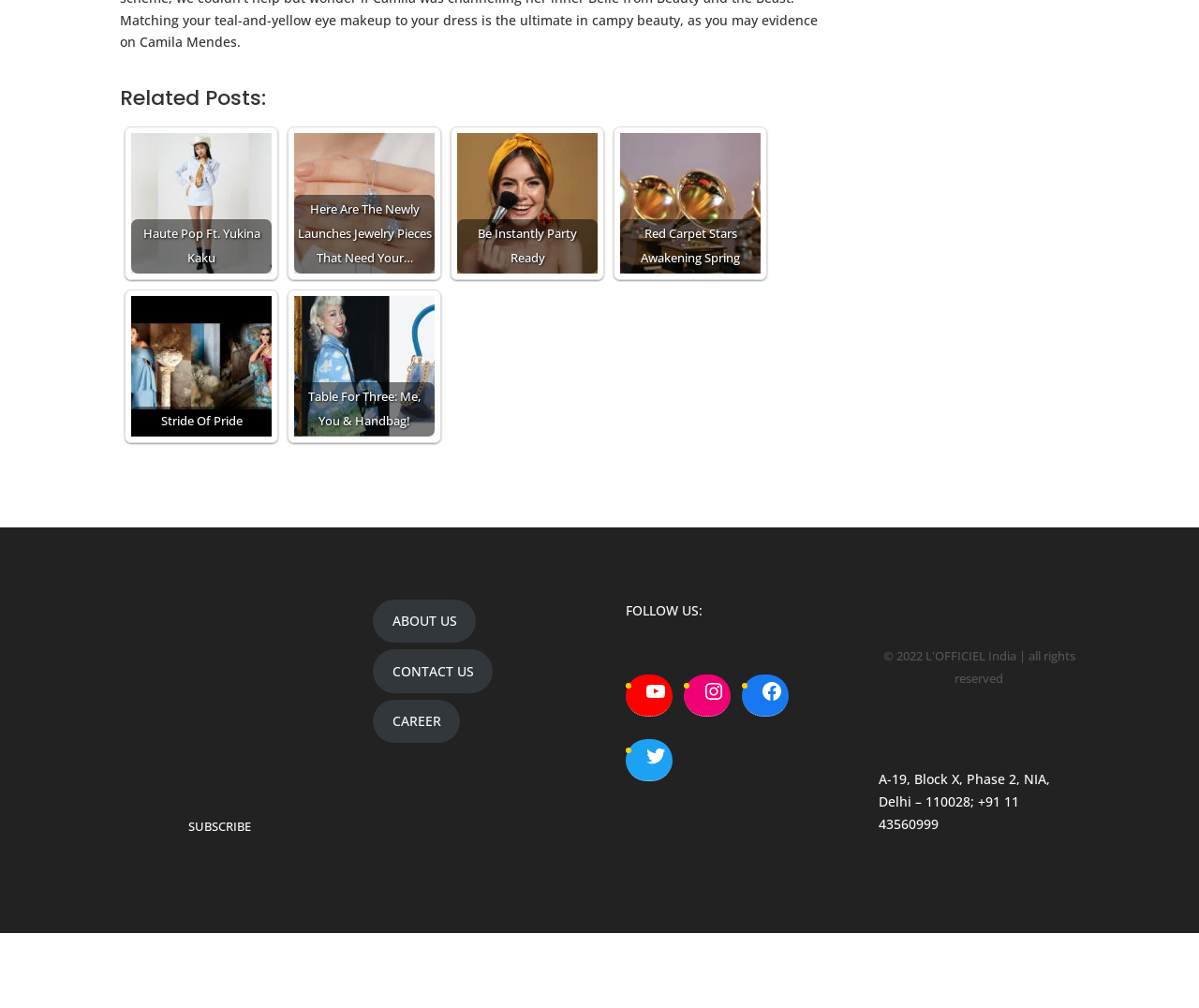Please identify the bounding box coordinates of the element's region that I should click in order to complete the following instruction: "Click the 'Blog' link". The bounding box coordinates consist of four float numbers between 0 and 1, i.e., [left, top, right, bottom].

None